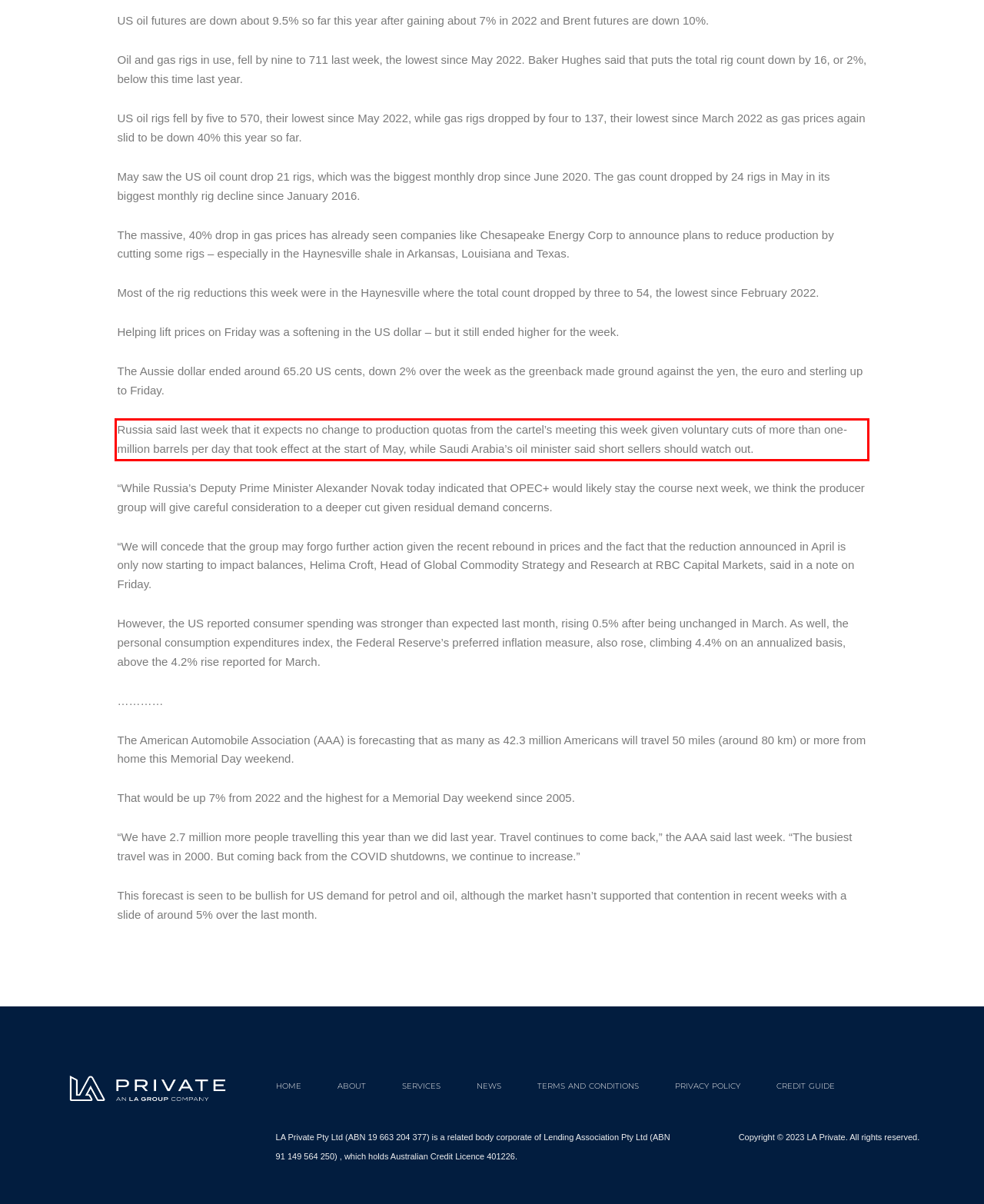Please perform OCR on the text content within the red bounding box that is highlighted in the provided webpage screenshot.

Russia said last week that it expects no change to production quotas from the cartel’s meeting this week given voluntary cuts of more than one-million barrels per day that took effect at the start of May, while Saudi Arabia’s oil minister said short sellers should watch out.